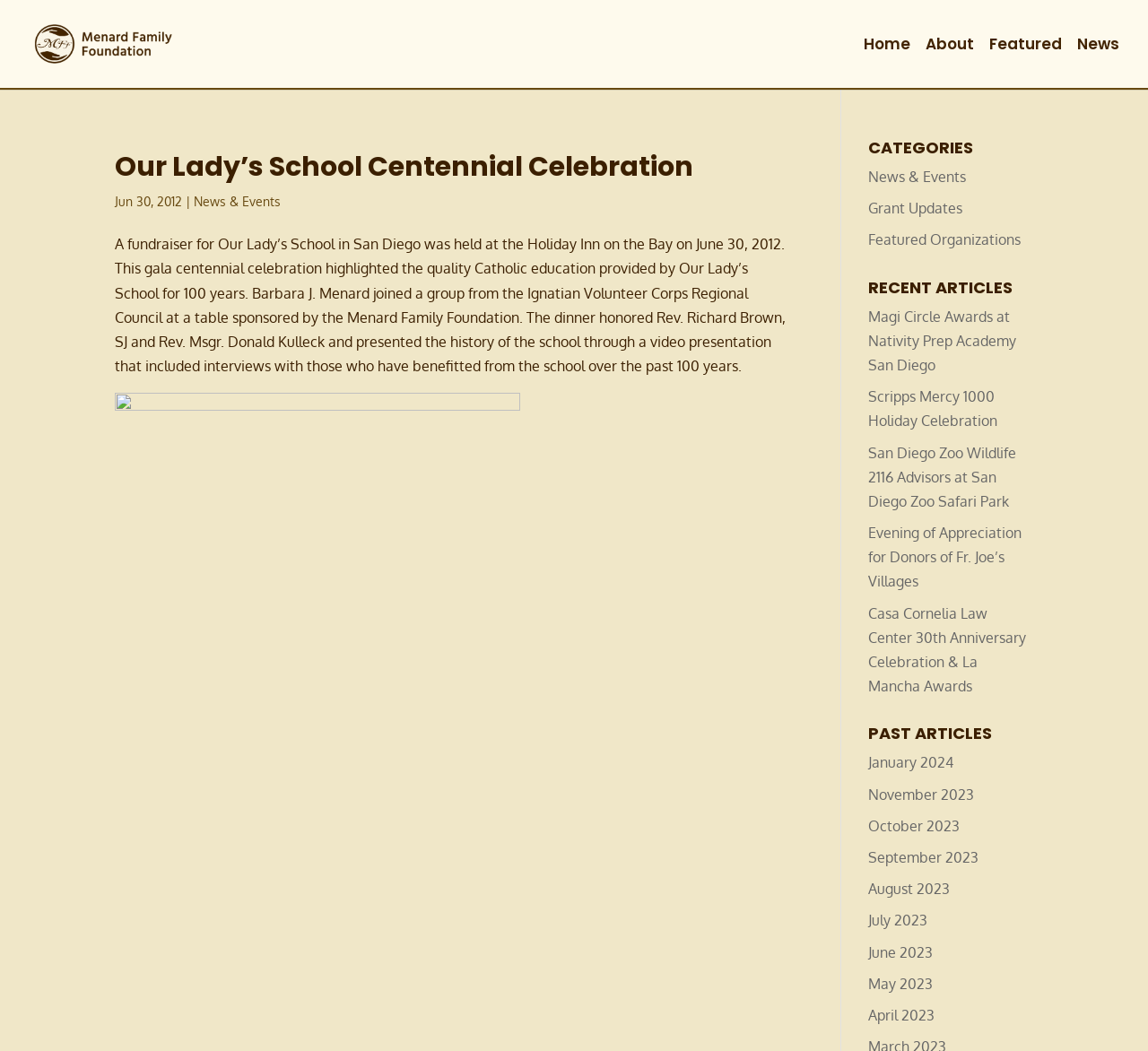Using the image as a reference, answer the following question in as much detail as possible:
What is the name of the school being celebrated?

Based on the webpage, the main heading 'Our Lady’s School Centennial Celebration' suggests that the webpage is about celebrating the 100th anniversary of Our Lady’s School.